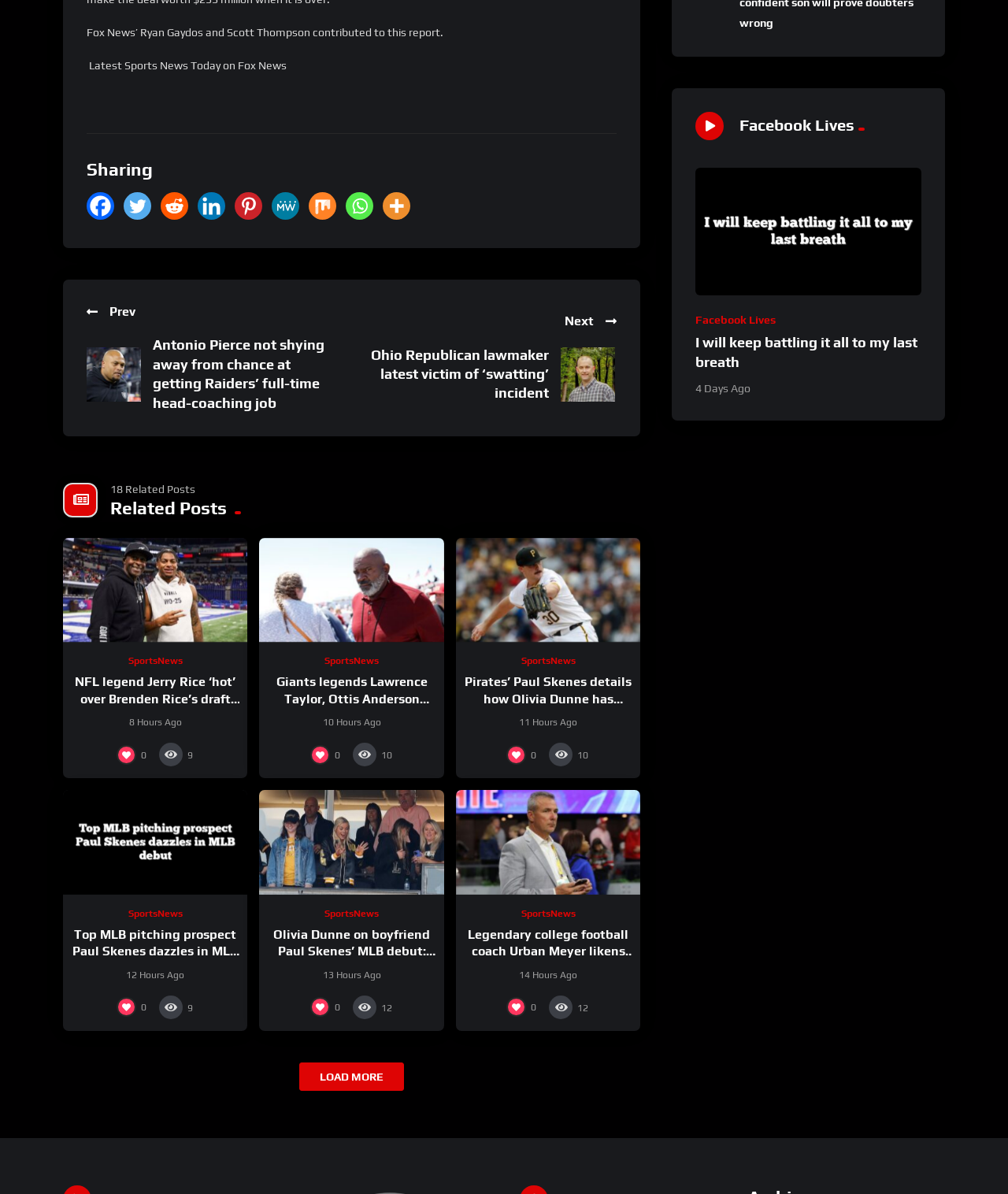Find the bounding box coordinates for the area that must be clicked to perform this action: "Read the article 'Antonio Pierce not shying away from chance at getting Raiders’ full-time head-coaching job'".

[0.152, 0.282, 0.322, 0.344]